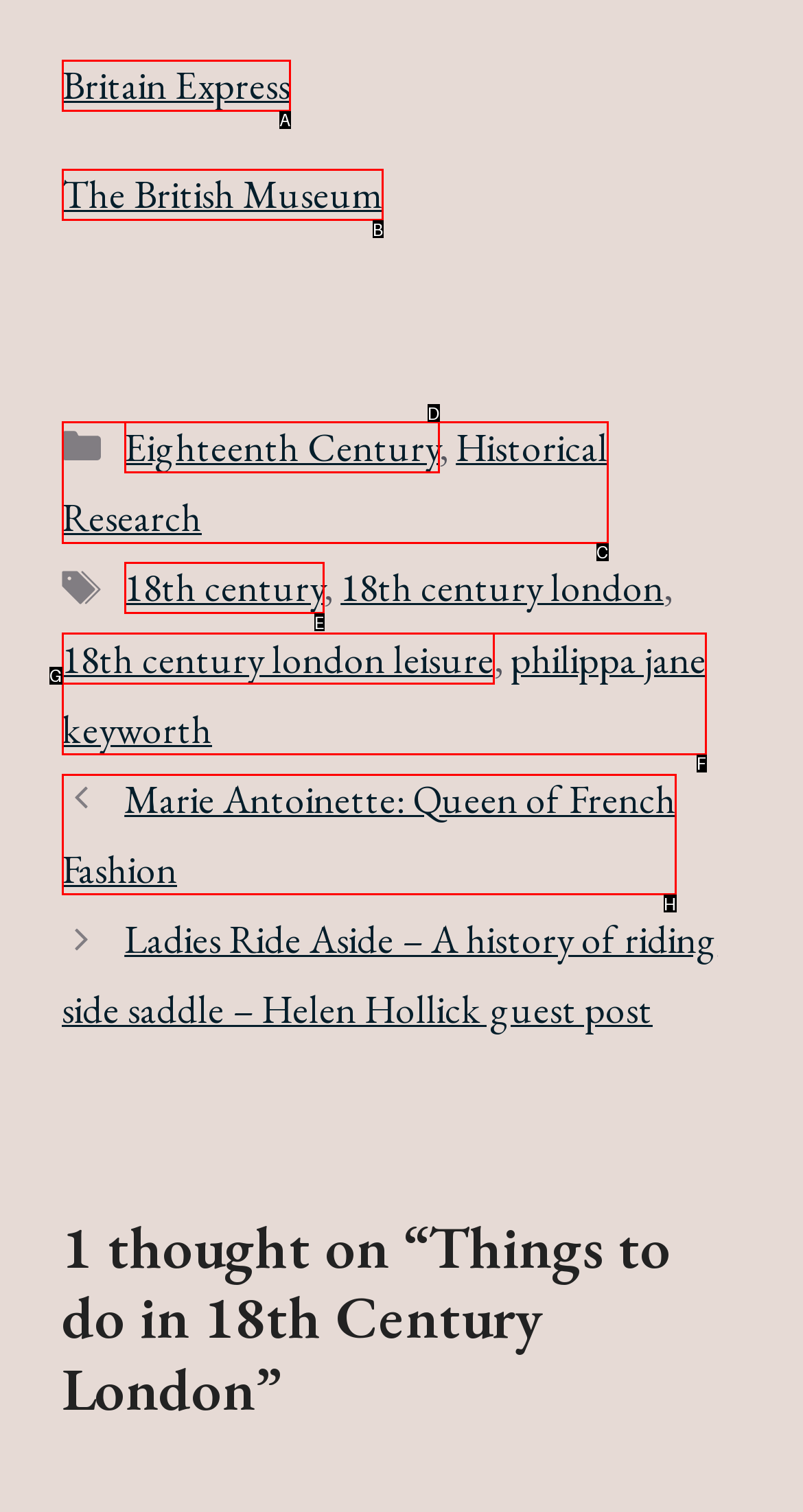Identify the HTML element I need to click to complete this task: Read about Marie Antoinette: Queen of French Fashion Provide the option's letter from the available choices.

H